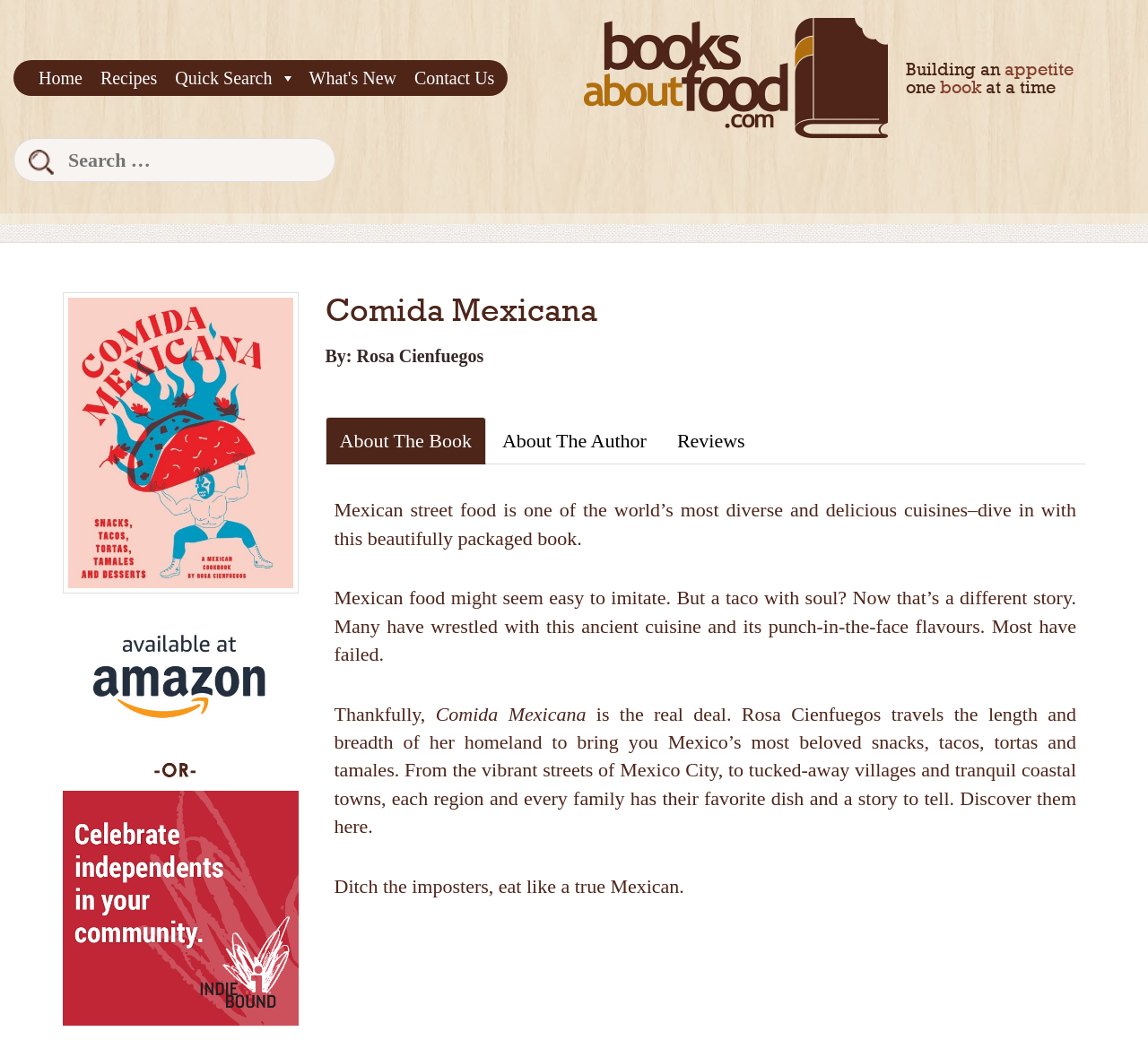Pinpoint the bounding box coordinates of the element that must be clicked to accomplish the following instruction: "Click on the 'Home' link". The coordinates should be in the format of four float numbers between 0 and 1, i.e., [left, top, right, bottom].

[0.026, 0.058, 0.08, 0.092]